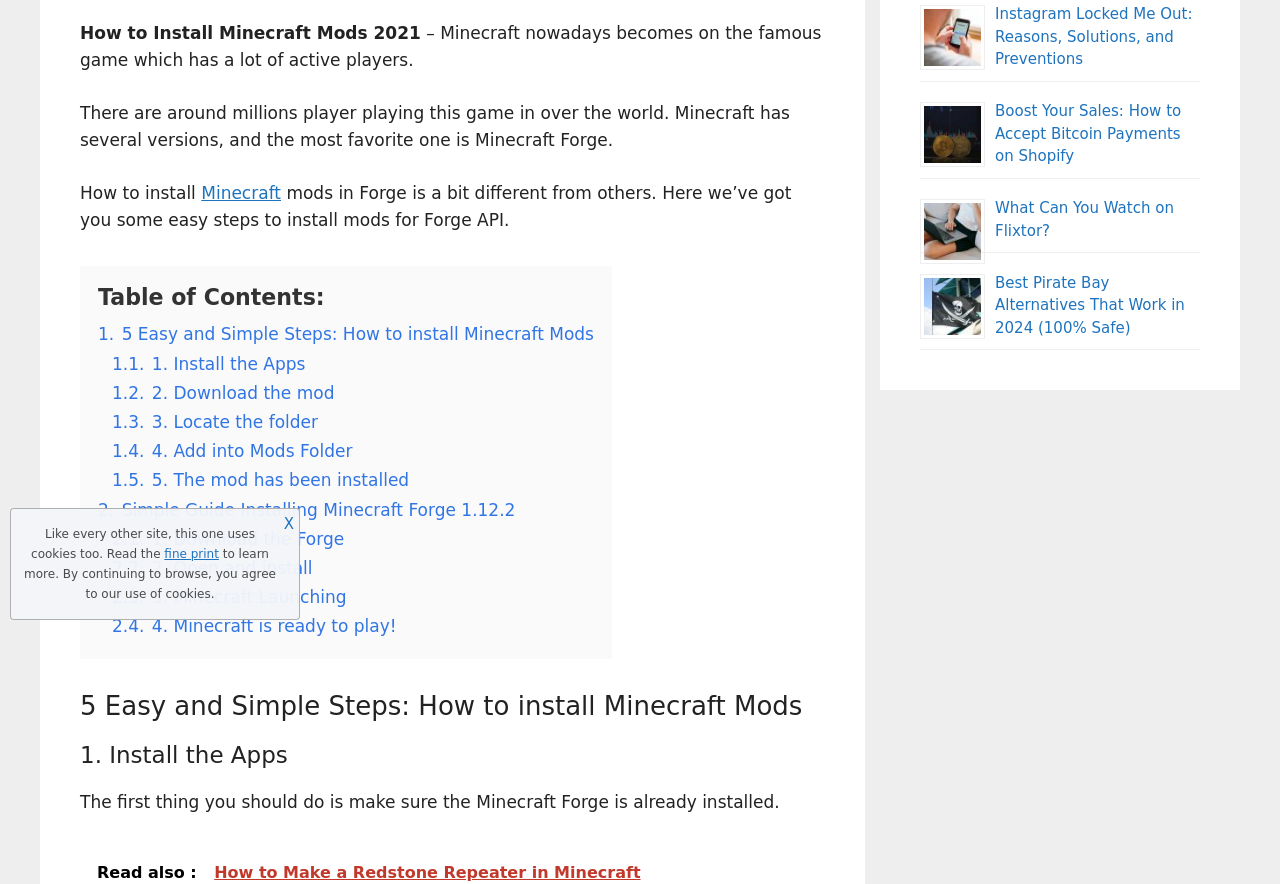Determine the bounding box for the UI element that matches this description: "1.3. 3. Locate the folder".

[0.088, 0.466, 0.248, 0.489]